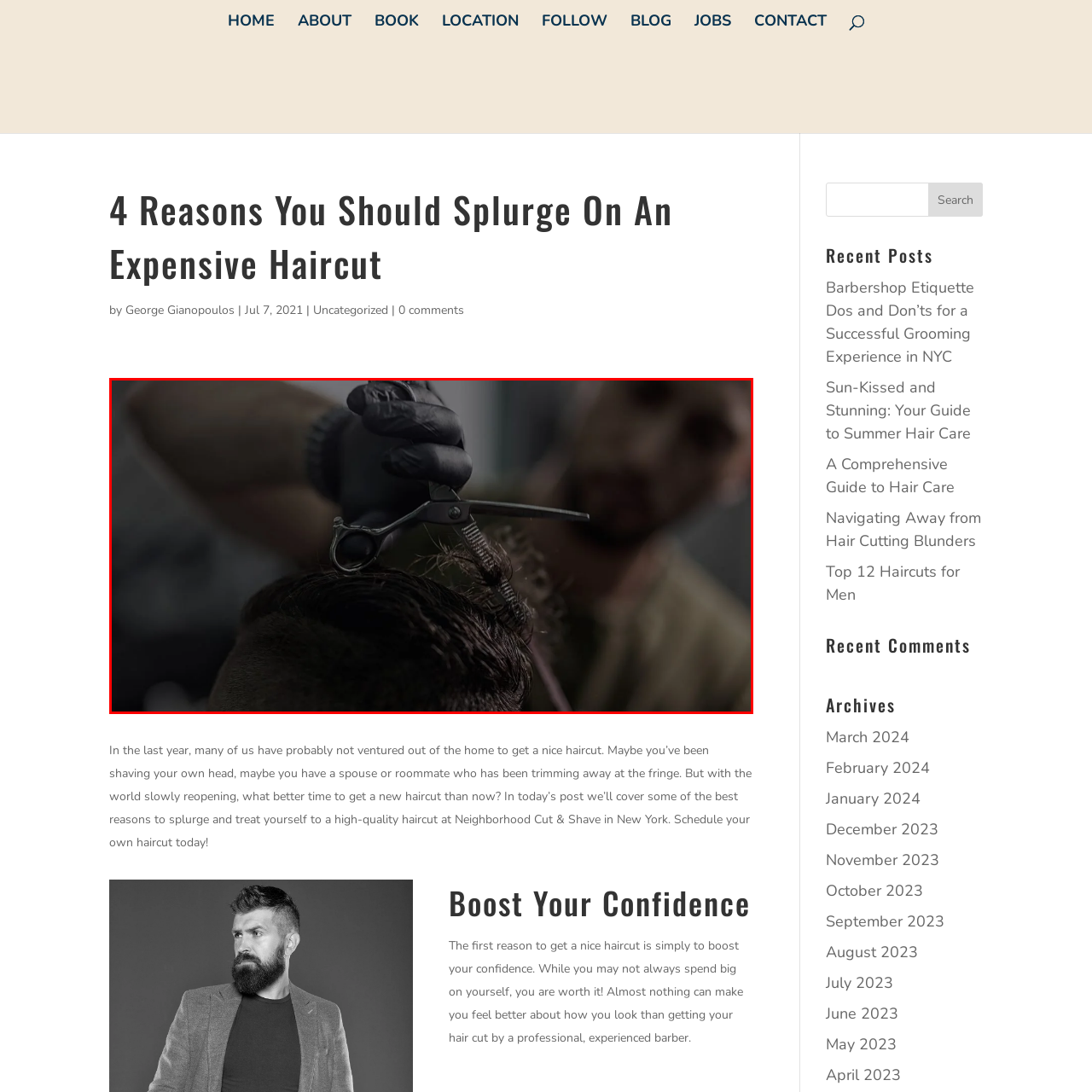What is the theme of the image?
Observe the section of the image outlined in red and answer concisely with a single word or phrase.

Personal care and transformation